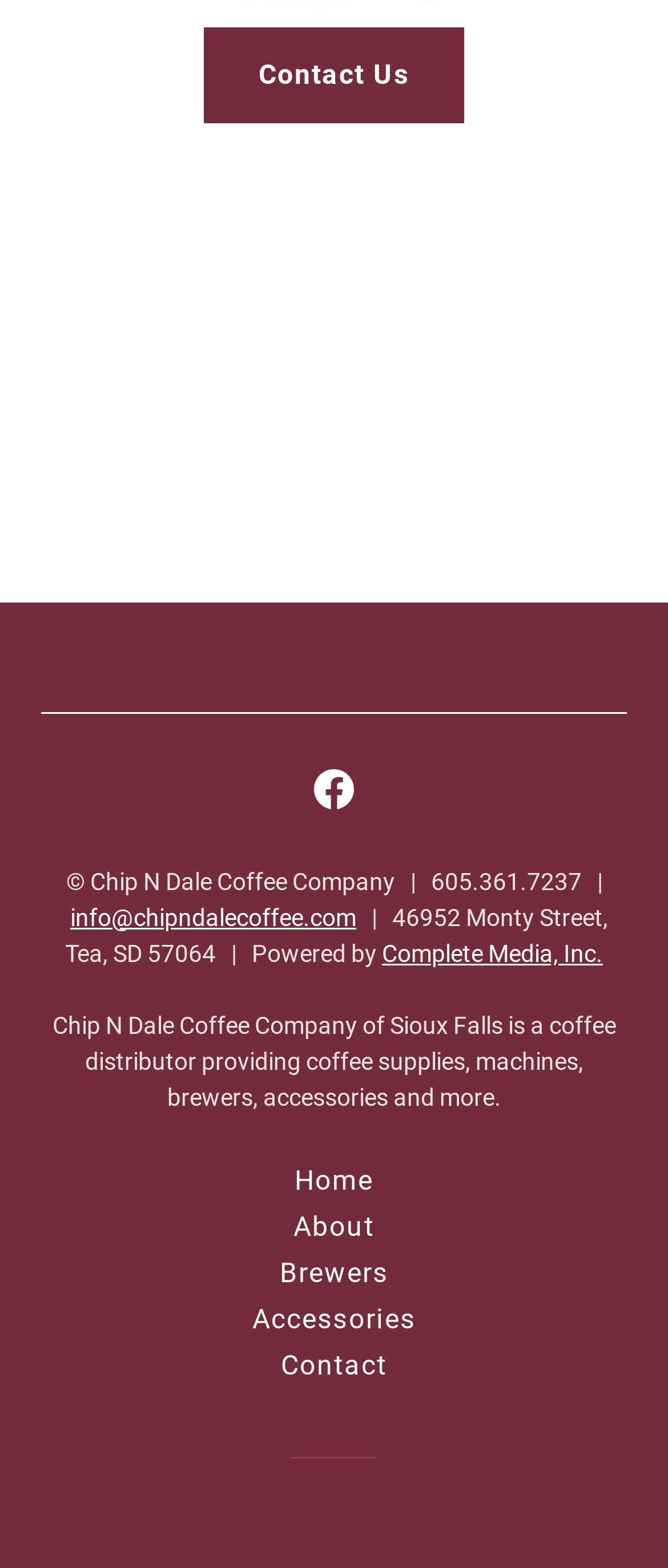Find the bounding box coordinates of the element I should click to carry out the following instruction: "Visit the Facebook social media page".

[0.449, 0.489, 0.551, 0.532]